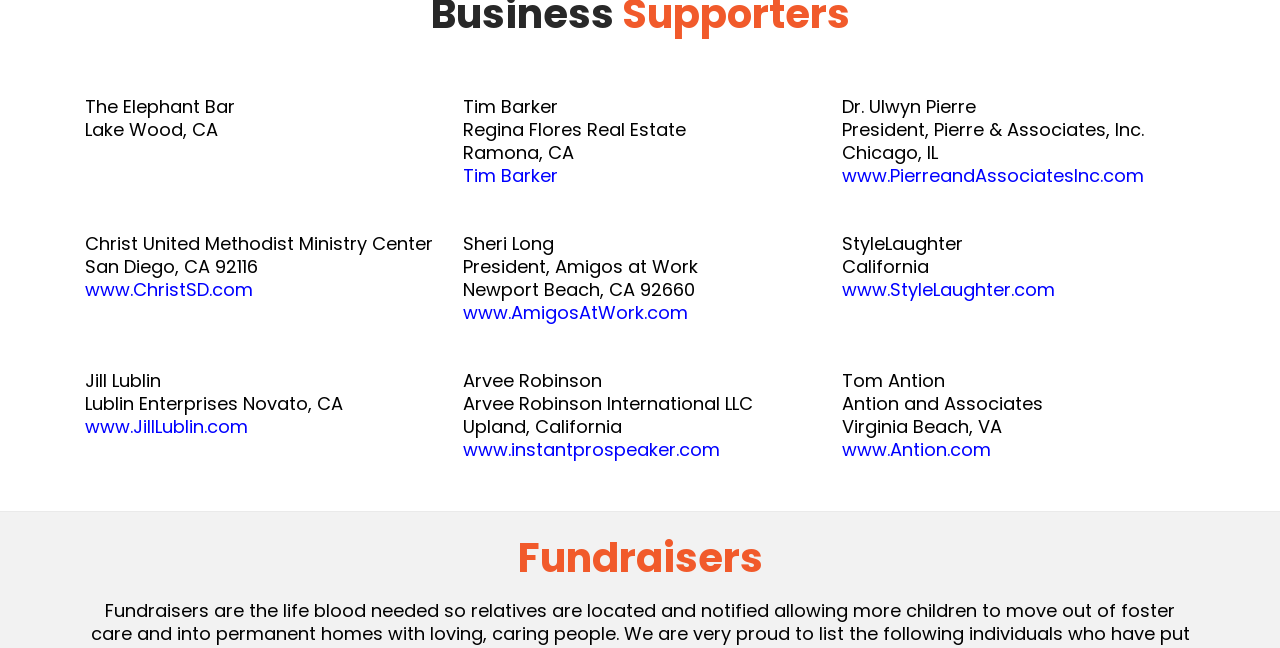Using the provided description: "www.JillLublin.com", find the bounding box coordinates of the corresponding UI element. The output should be four float numbers between 0 and 1, in the format [left, top, right, bottom].

[0.066, 0.639, 0.194, 0.678]